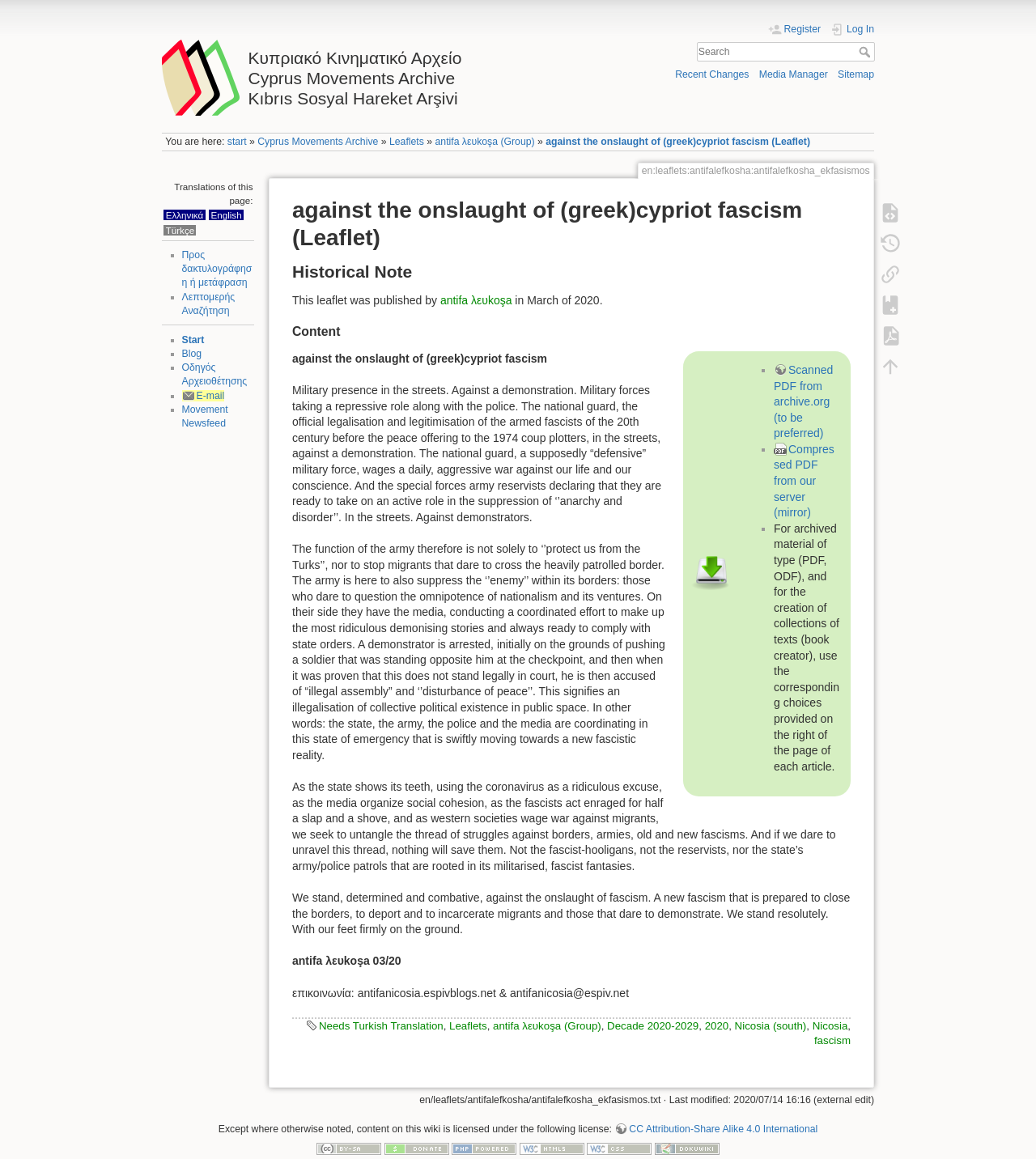Specify the bounding box coordinates of the element's region that should be clicked to achieve the following instruction: "Log in to the system". The bounding box coordinates consist of four float numbers between 0 and 1, in the format [left, top, right, bottom].

[0.802, 0.02, 0.844, 0.032]